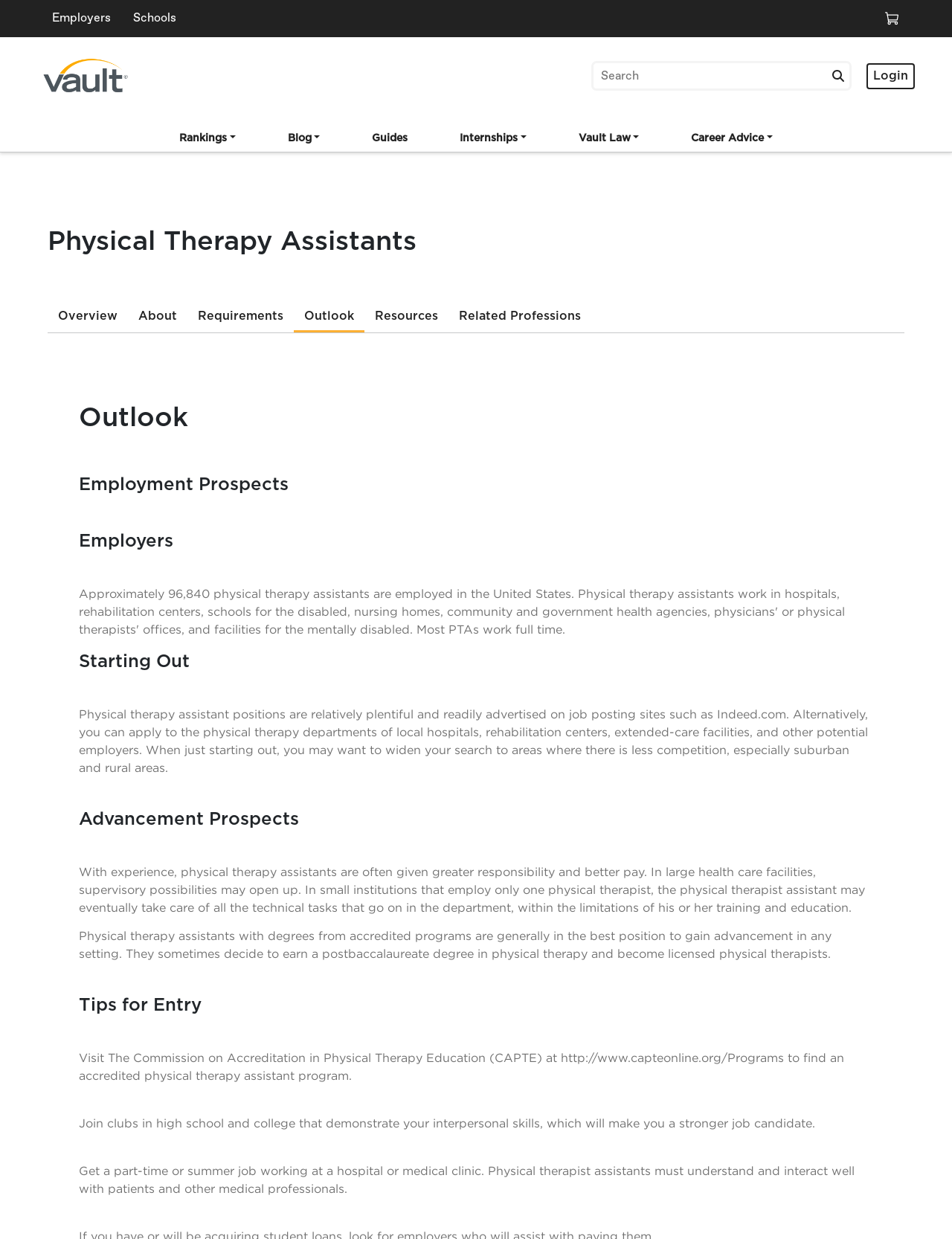Can you find and generate the webpage's heading?

Physical Therapy Assistants